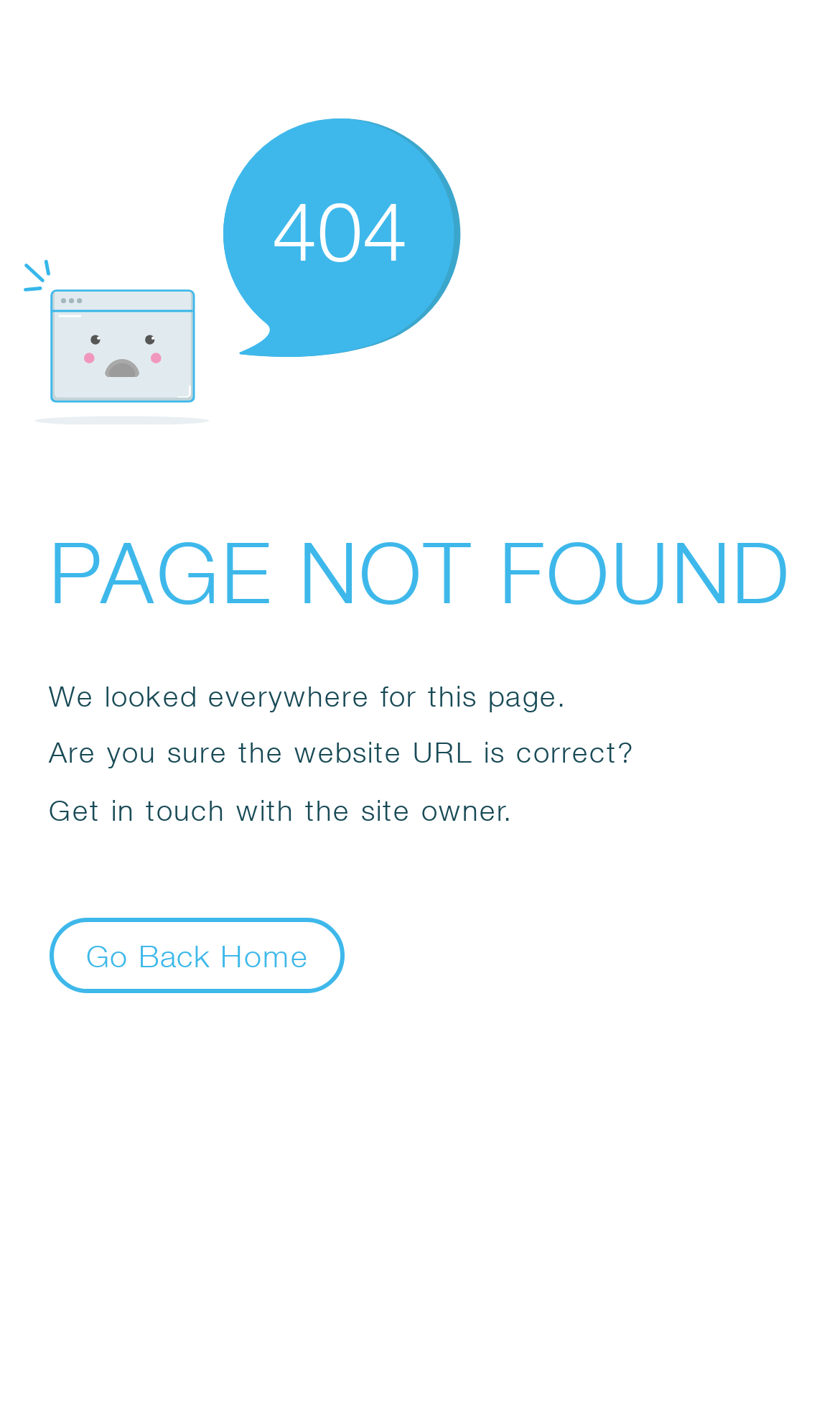What is the available button?
Based on the screenshot, give a detailed explanation to answer the question.

The available button is 'Go Back Home', which is a direct child of the Root Element 'Error', and its bounding box coordinates indicate it is located at the bottom of the page.